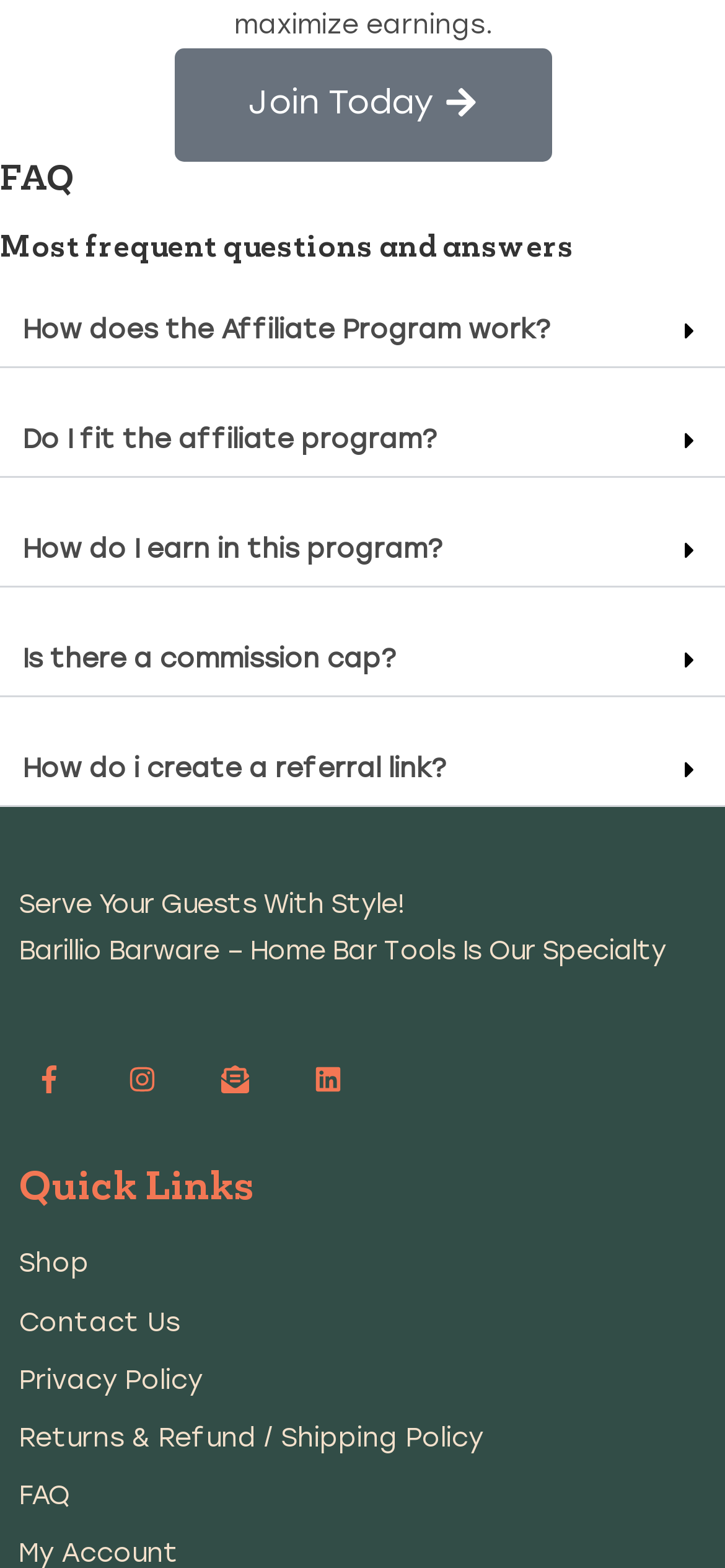What is the first FAQ question?
Answer the question using a single word or phrase, according to the image.

How does the Affiliate Program work?